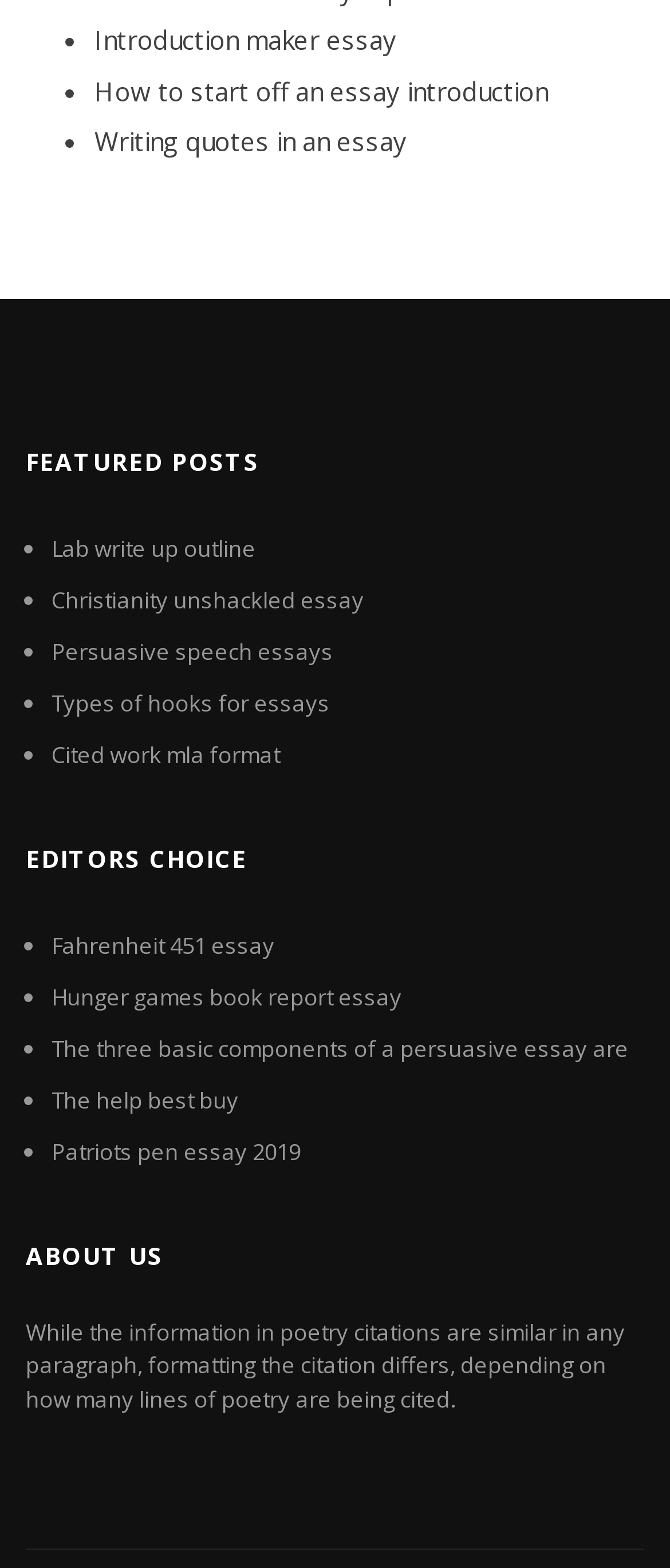Determine the bounding box coordinates of the clickable region to execute the instruction: "Explore 'Fahrenheit 451 essay'". The coordinates should be four float numbers between 0 and 1, denoted as [left, top, right, bottom].

[0.077, 0.593, 0.41, 0.612]